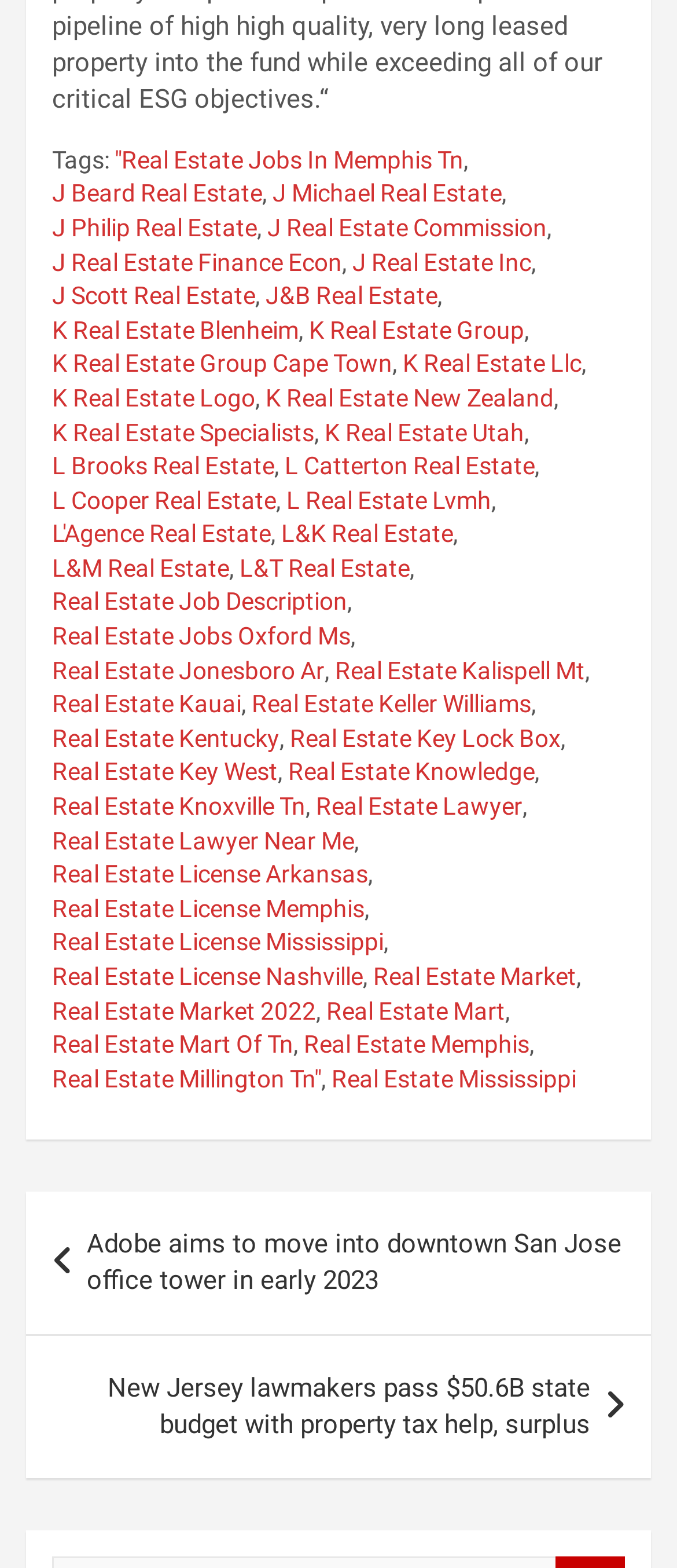How many links are in the footer?
Answer the question based on the image using a single word or a brief phrase.

30